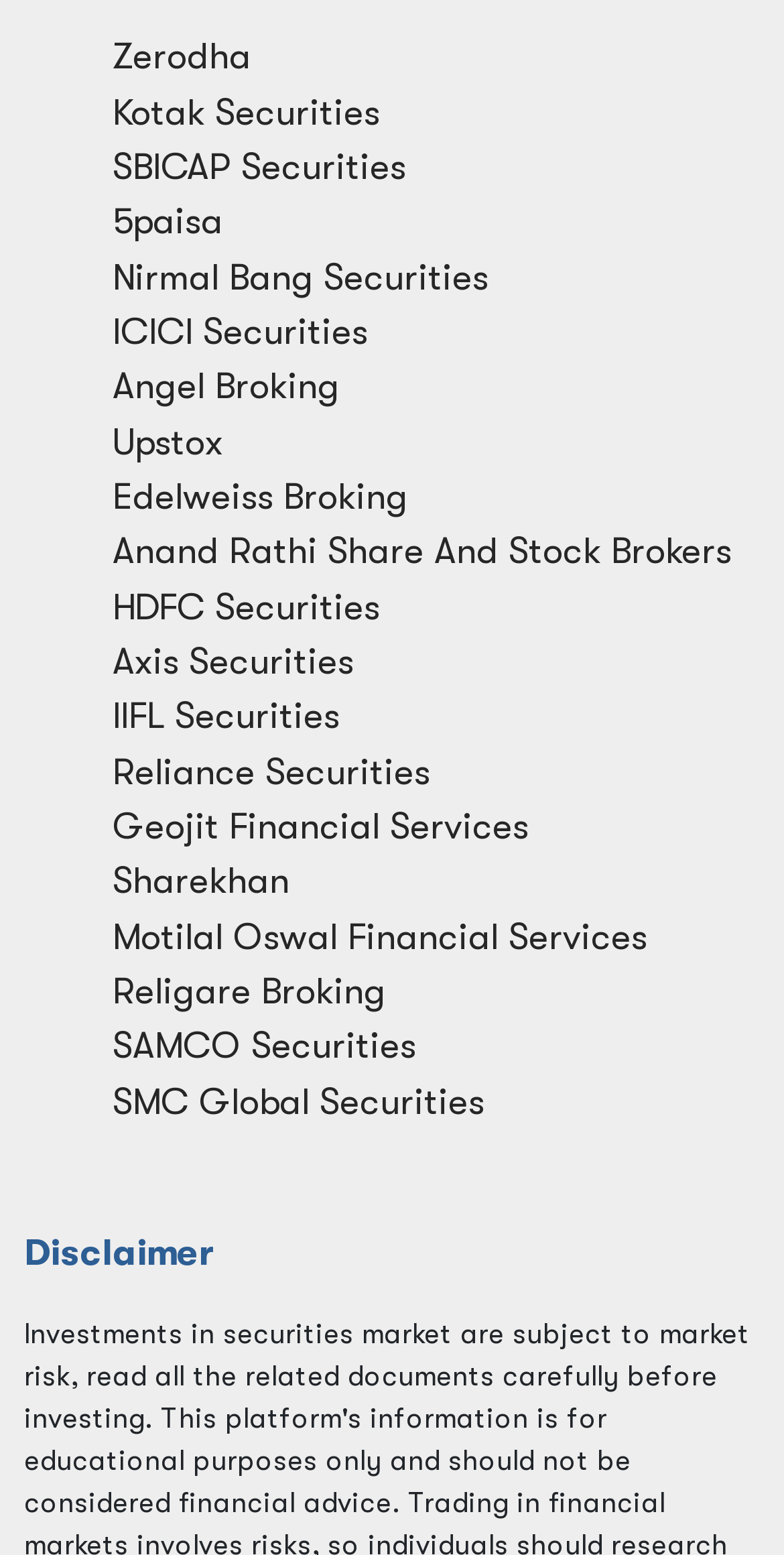Using the description: "5paisa", identify the bounding box of the corresponding UI element in the screenshot.

[0.144, 0.13, 0.285, 0.156]